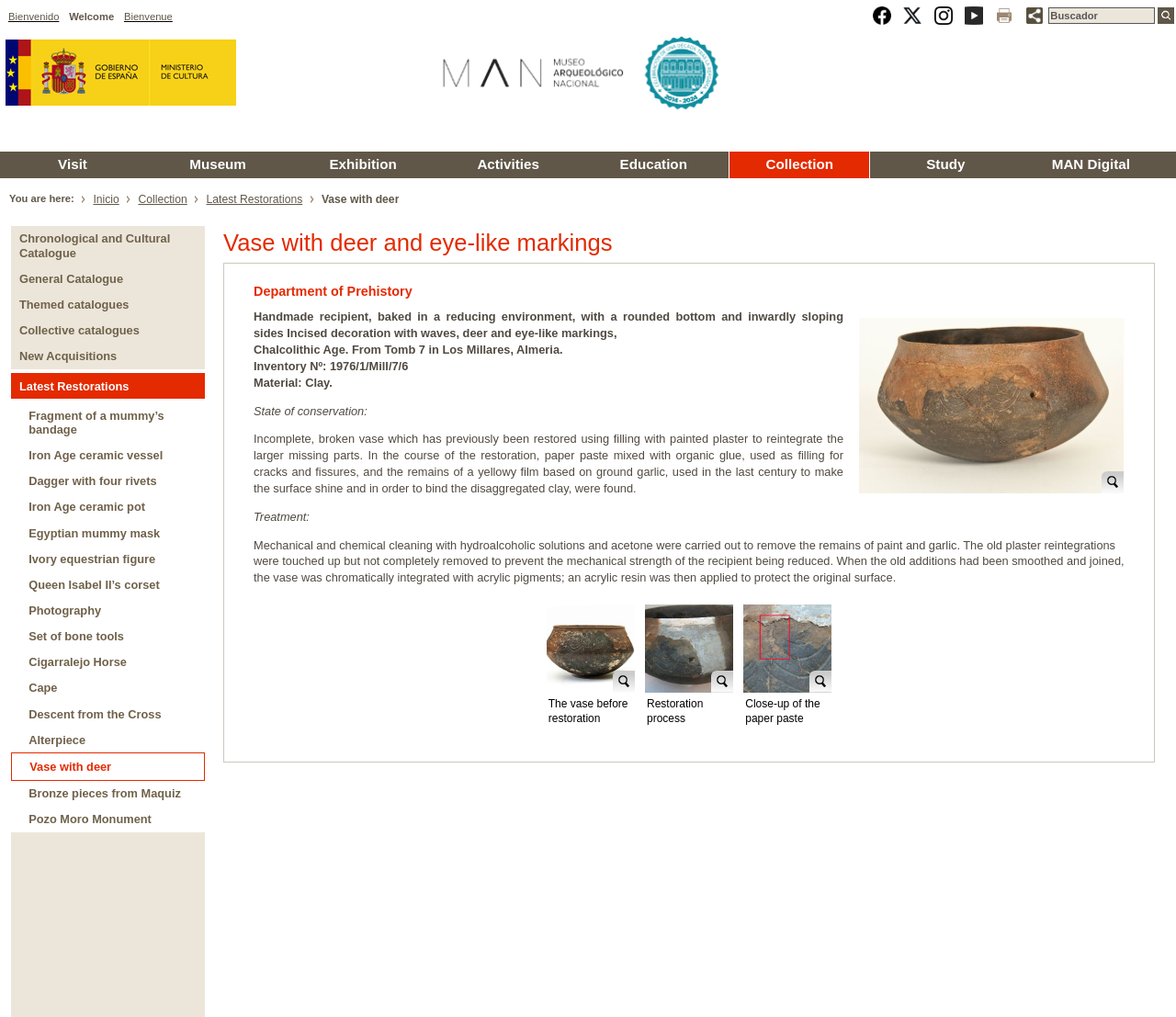What is the material of the vase? Analyze the screenshot and reply with just one word or a short phrase.

Clay